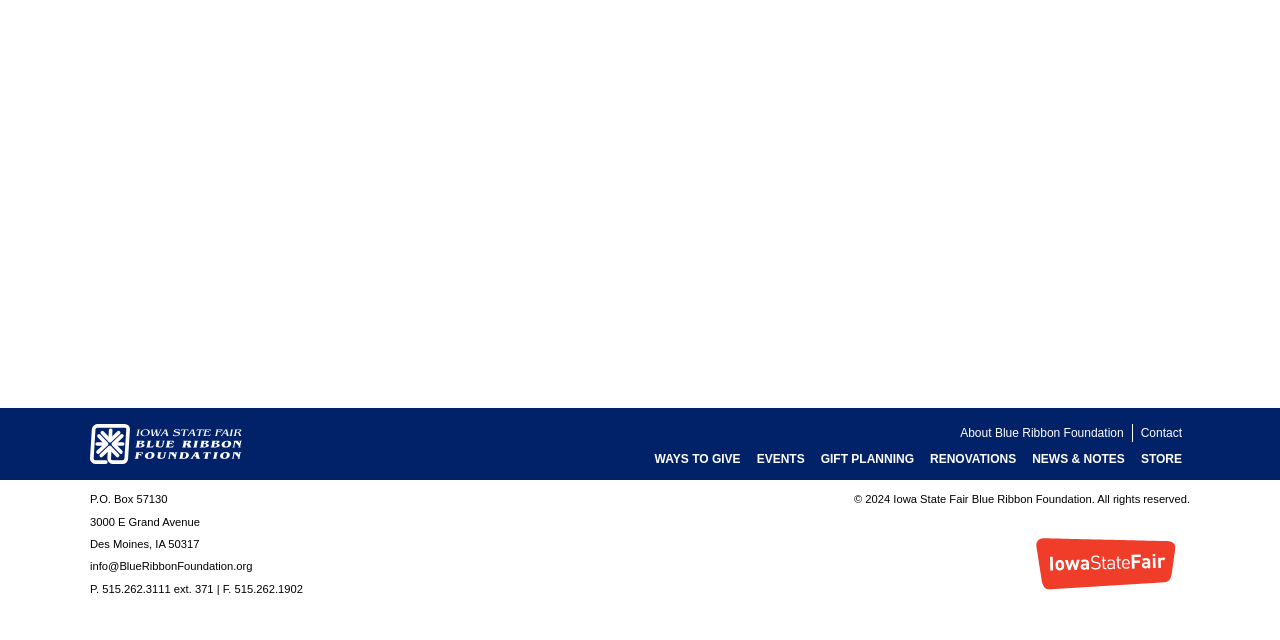Extract the bounding box coordinates for the UI element described as: "Ways to Give".

[0.505, 0.691, 0.585, 0.744]